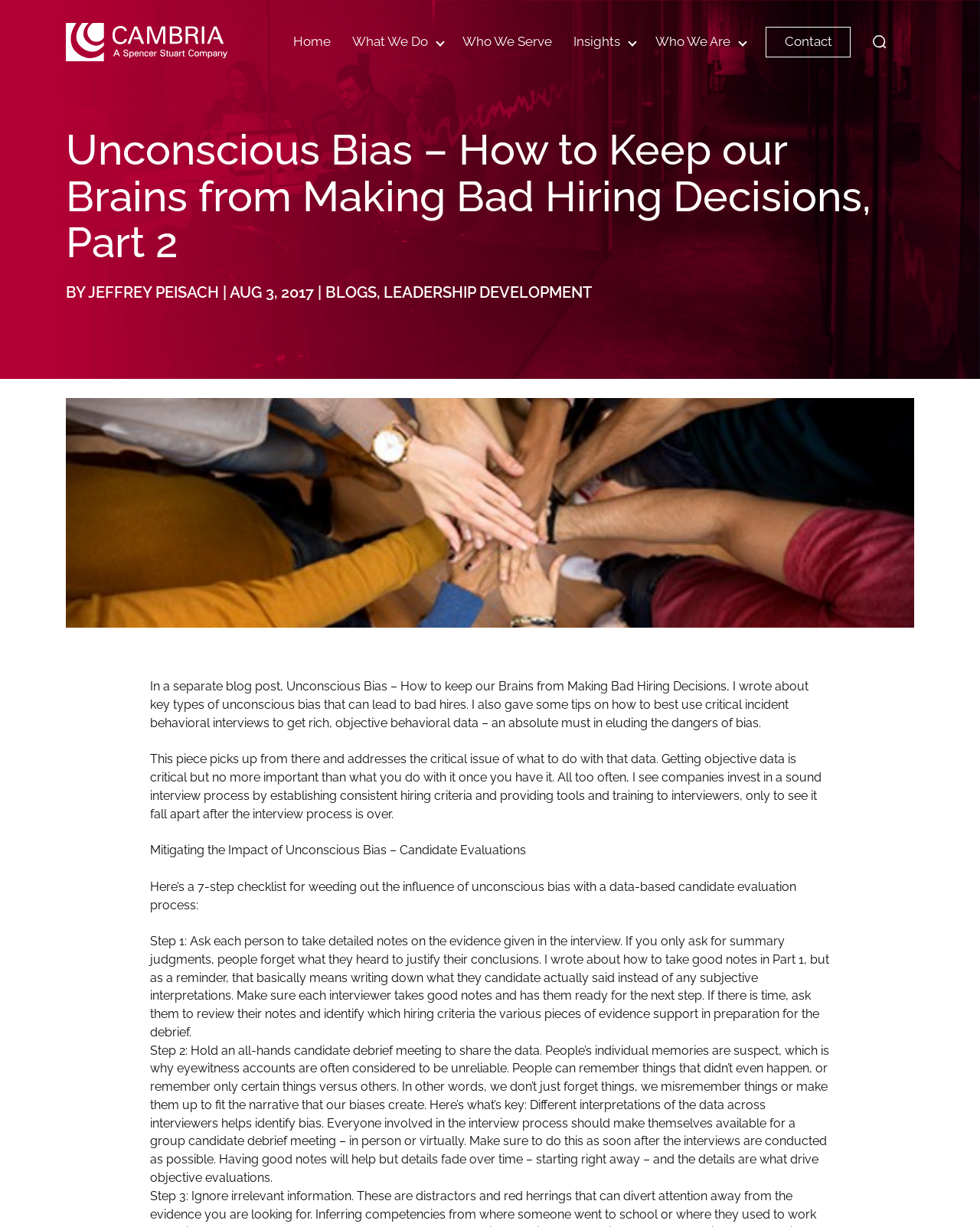Given the element description: "parent_node: Home", predict the bounding box coordinates of the UI element it refers to, using four float numbers between 0 and 1, i.e., [left, top, right, bottom].

[0.067, 0.019, 0.232, 0.05]